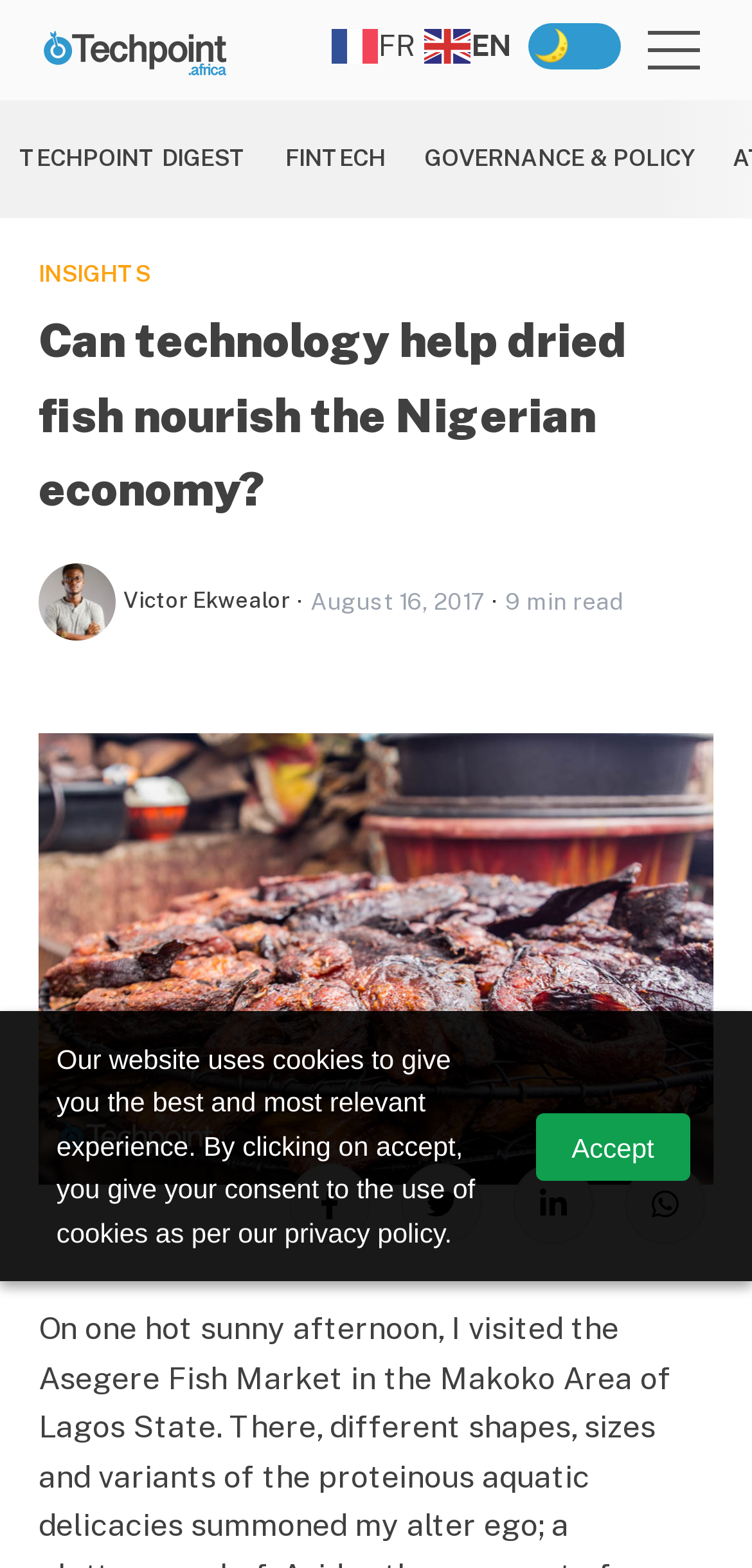Please determine the bounding box coordinates of the section I need to click to accomplish this instruction: "Click on the link to share on Facebook".

[0.385, 0.742, 0.492, 0.793]